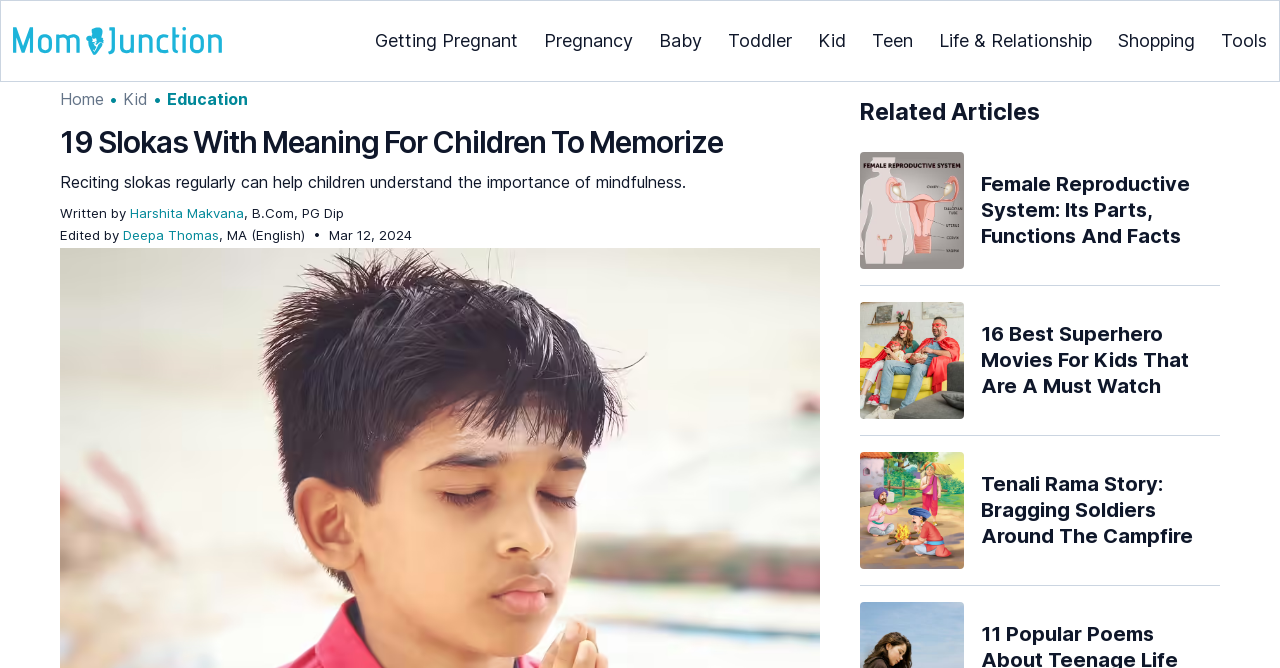Respond with a single word or phrase for the following question: 
What is the category of the current webpage?

Kid